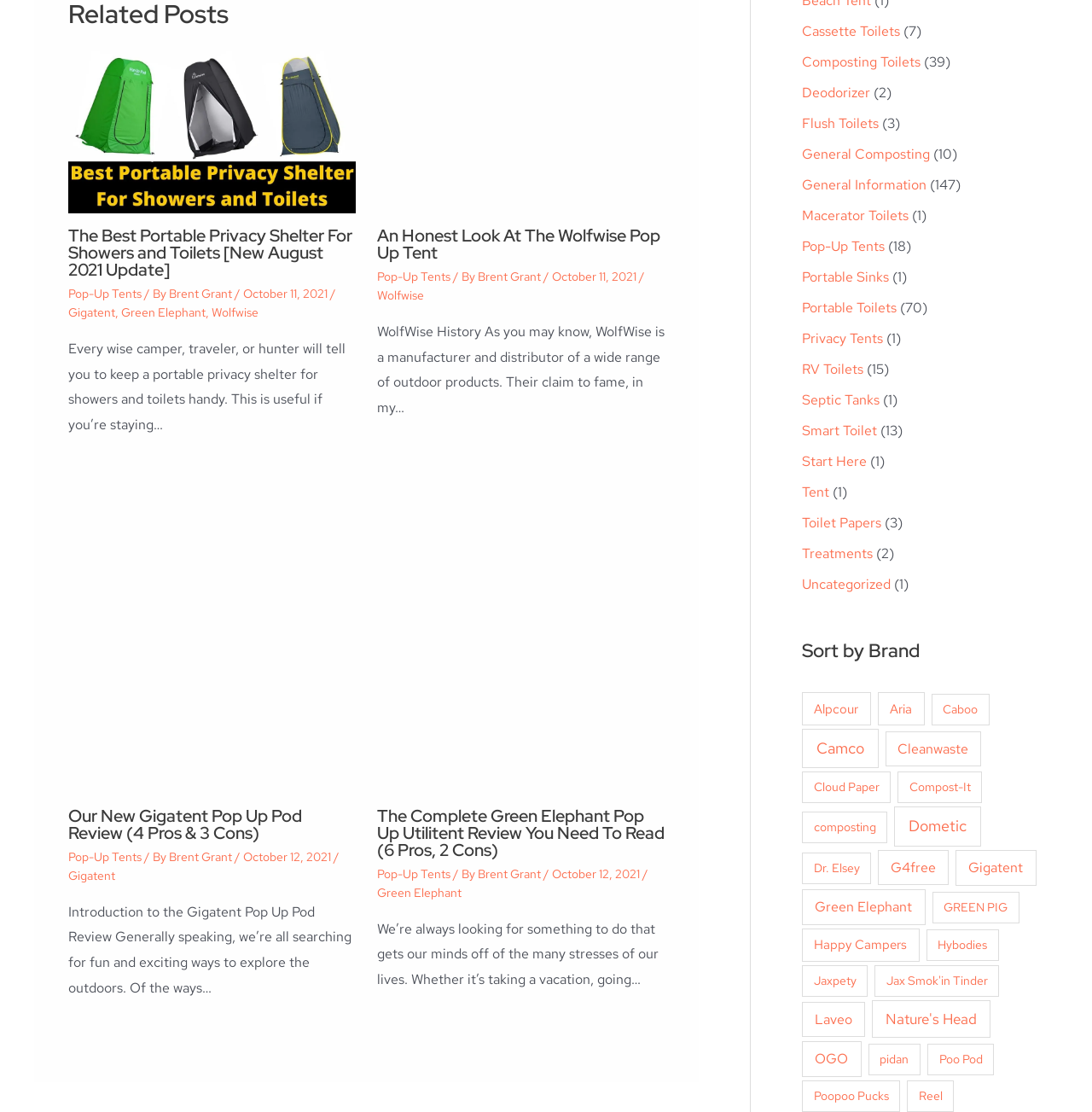Pinpoint the bounding box coordinates of the element you need to click to execute the following instruction: "Click the search button". The bounding box should be represented by four float numbers between 0 and 1, in the format [left, top, right, bottom].

None